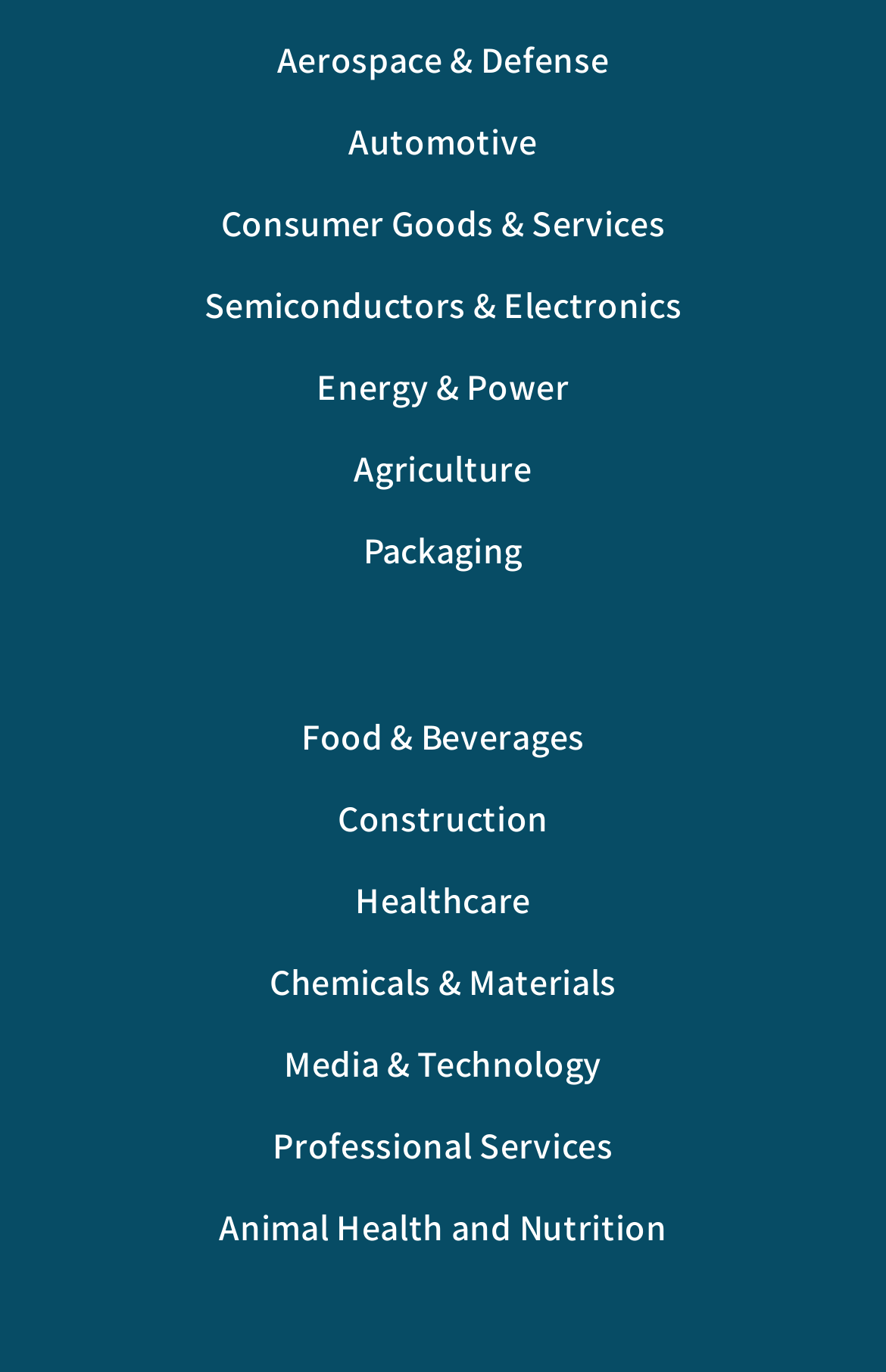Which industry category is located below Semiconductors & Electronics?
Analyze the image and provide a thorough answer to the question.

I compared the y1 and y2 coordinates of the links and determined their vertical positions. The link 'Energy & Power' has a larger y1 coordinate than 'Semiconductors & Electronics', which means it is located below it.